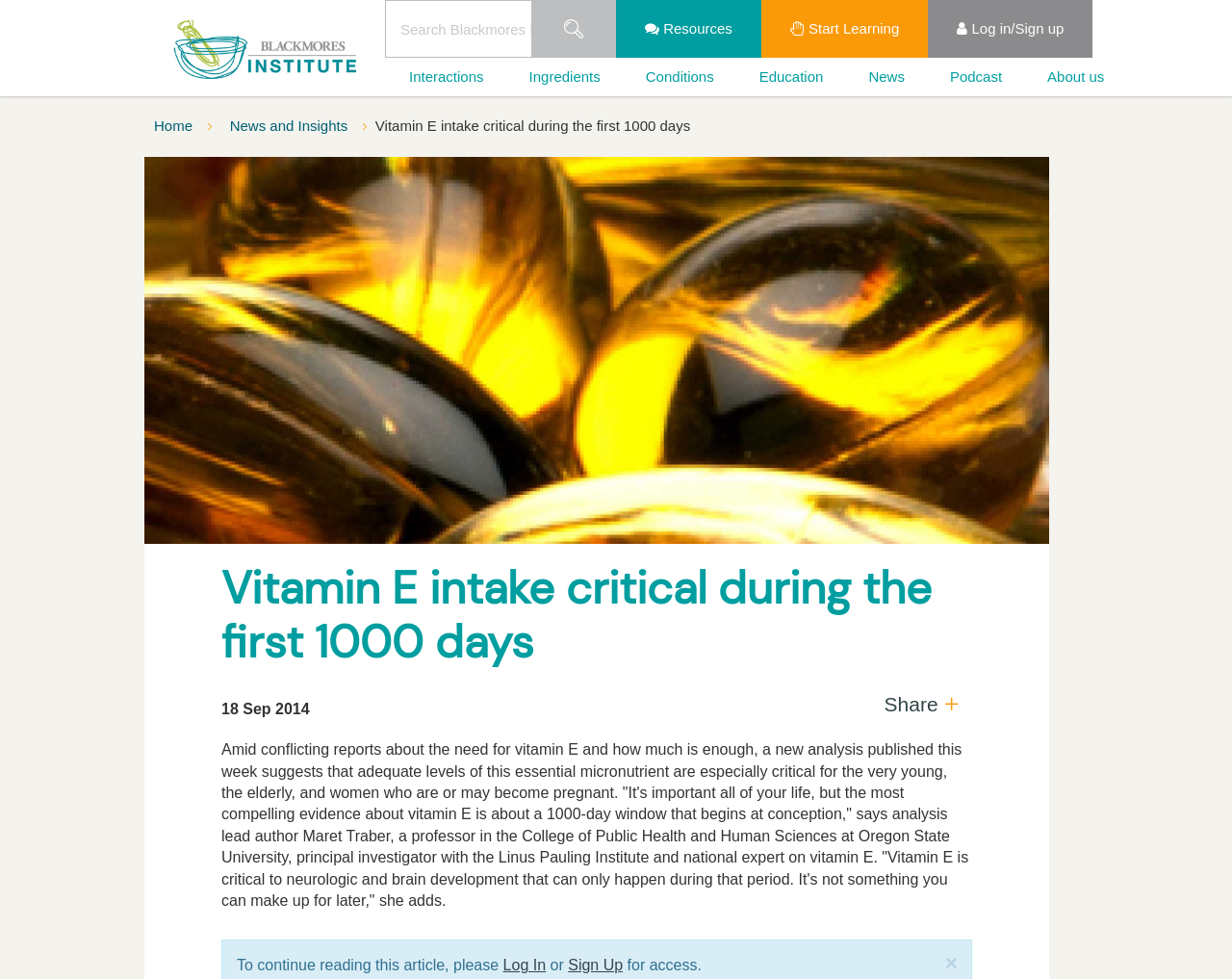Please locate and generate the primary heading on this webpage.

Vitamin E intake critical during the first 1000 days